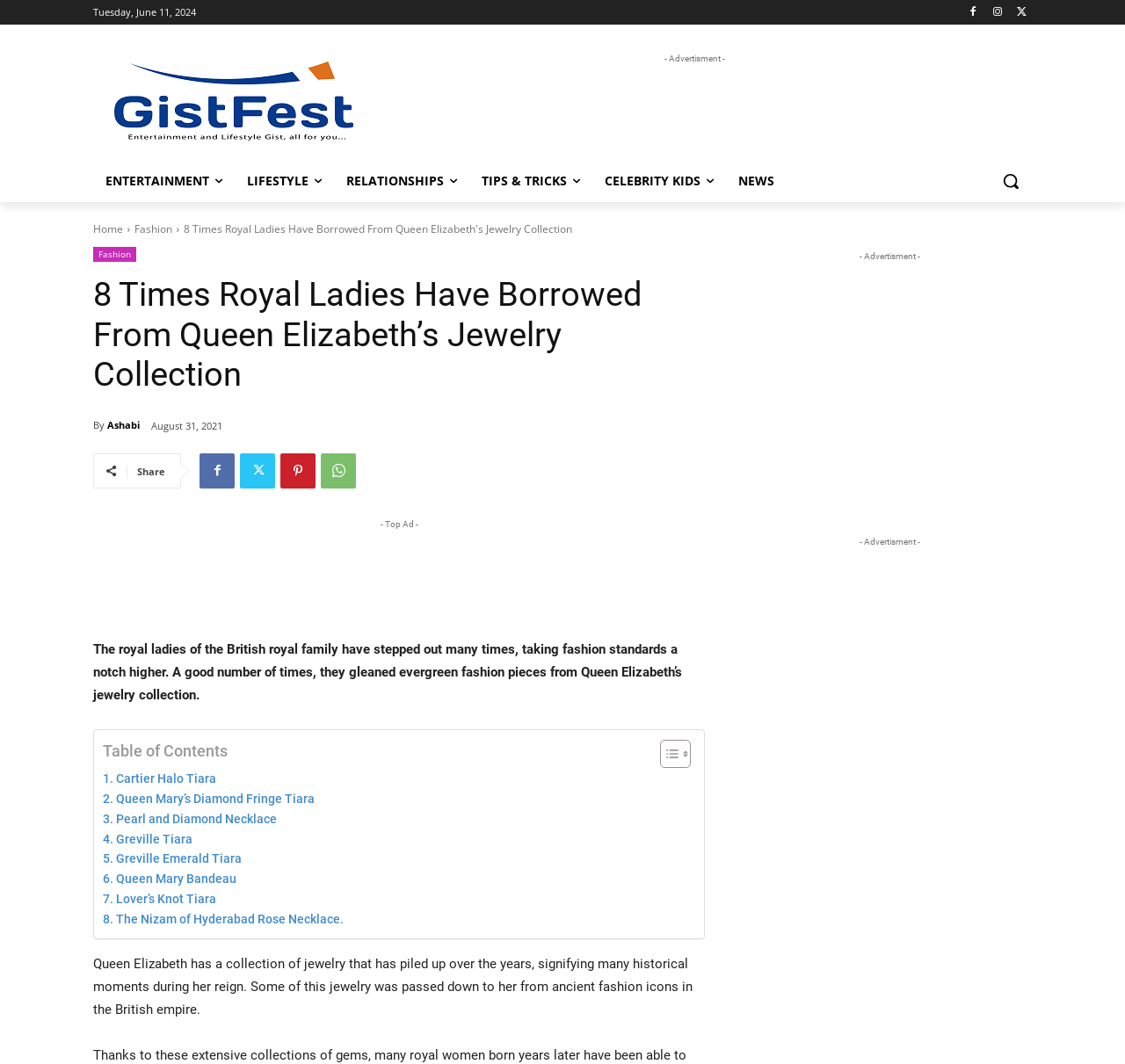Please provide the main heading of the webpage content.

8 Times Royal Ladies Have Borrowed From Queen Elizabeth’s Jewelry Collection